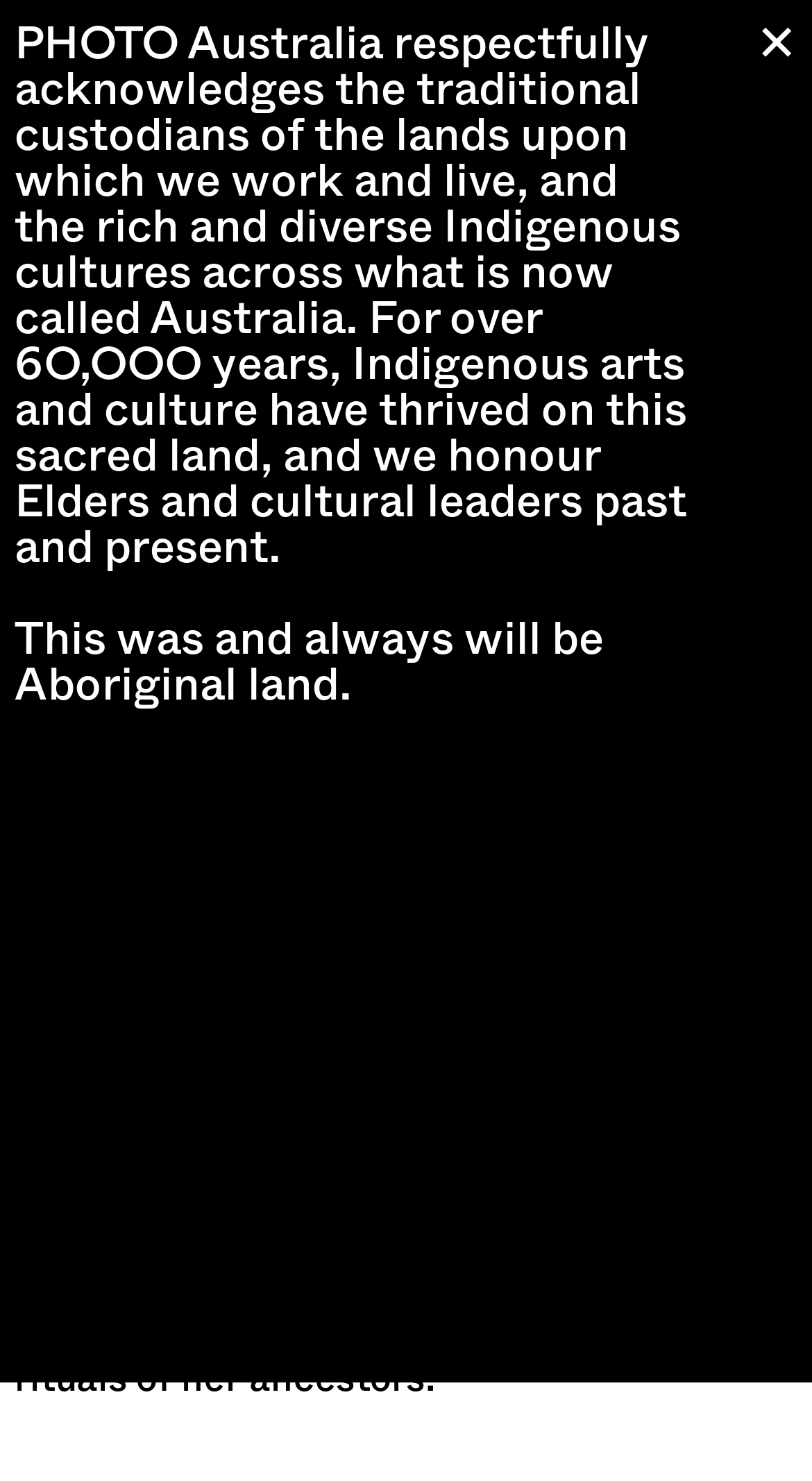Write an exhaustive caption that covers the webpage's main aspects.

The webpage is about Maree Clarke, a photographer and artist who is a Yorta Yorta/Wamba Wamba/Mutti Mutti/Boonwurrung woman. At the top left of the page, there is a link to "PHOTO 2024" and a heading that displays Maree Clarke's name and her Indigenous Australian heritage. Below the heading, there is a large image of Maree Clarke's artwork, "Uncle Jack Charles (Men in Mourning)" from the "Ritual and Ceremony" series, which takes up most of the top half of the page.

To the right of the image, there is a small button with an "i" icon. Below the image, there is a paragraph of text that describes Maree Clarke's background, including her upbringing in northwest Victoria and her current life in Melbourne. The text also mentions her artistic focus on customary ceremonies and rituals of her ancestors.

At the bottom of the page, there is a heading that acknowledges the traditional custodians of the lands upon which PHOTO Australia works and lives, and honors Indigenous cultures and Elders. This heading spans almost the entire width of the page. In the top right corner, there is a small button with an "✕" icon.